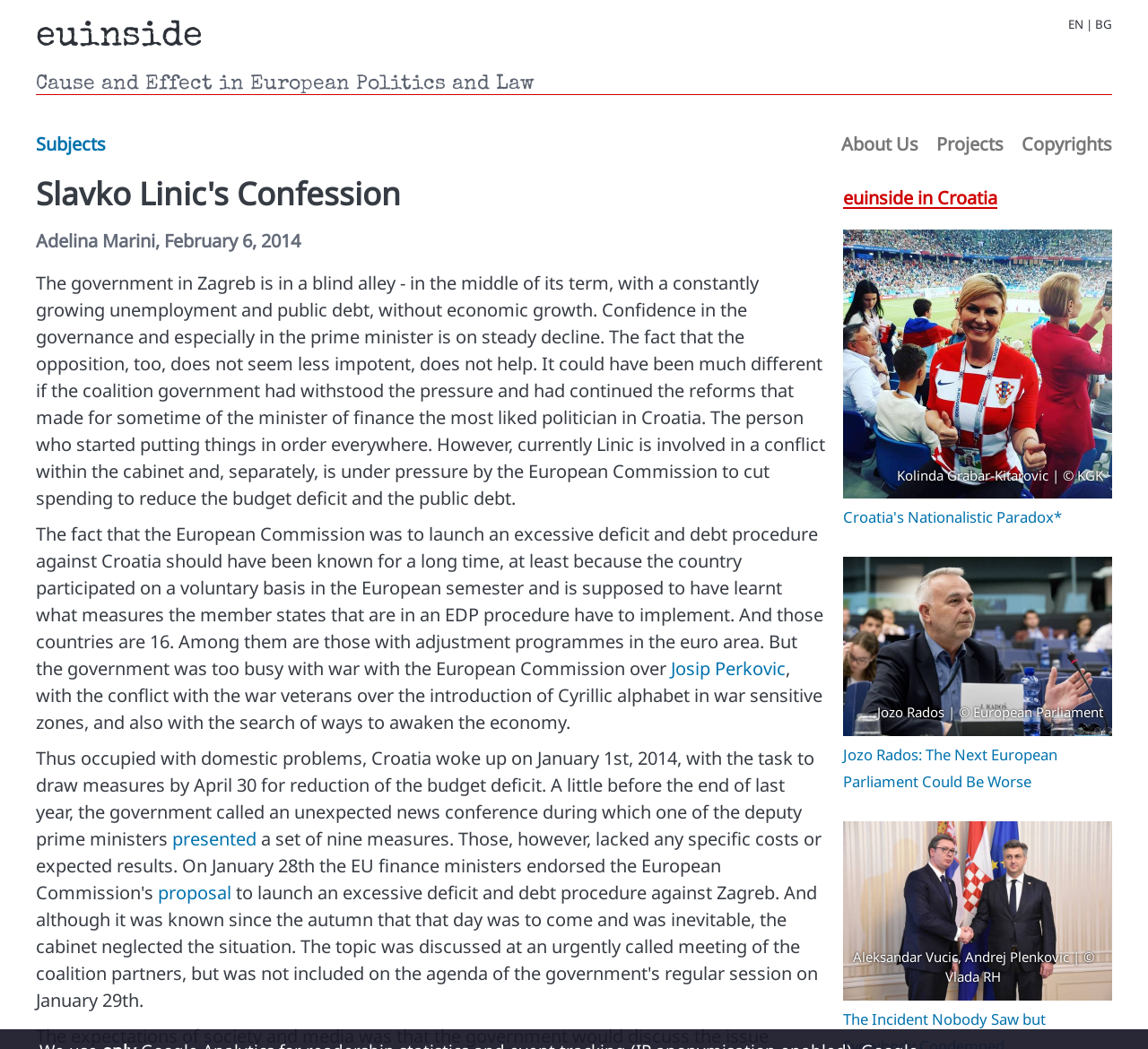Please indicate the bounding box coordinates of the element's region to be clicked to achieve the instruction: "View the image of Kolinda Grabar-Kitarovic". Provide the coordinates as four float numbers between 0 and 1, i.e., [left, top, right, bottom].

[0.734, 0.219, 0.969, 0.475]